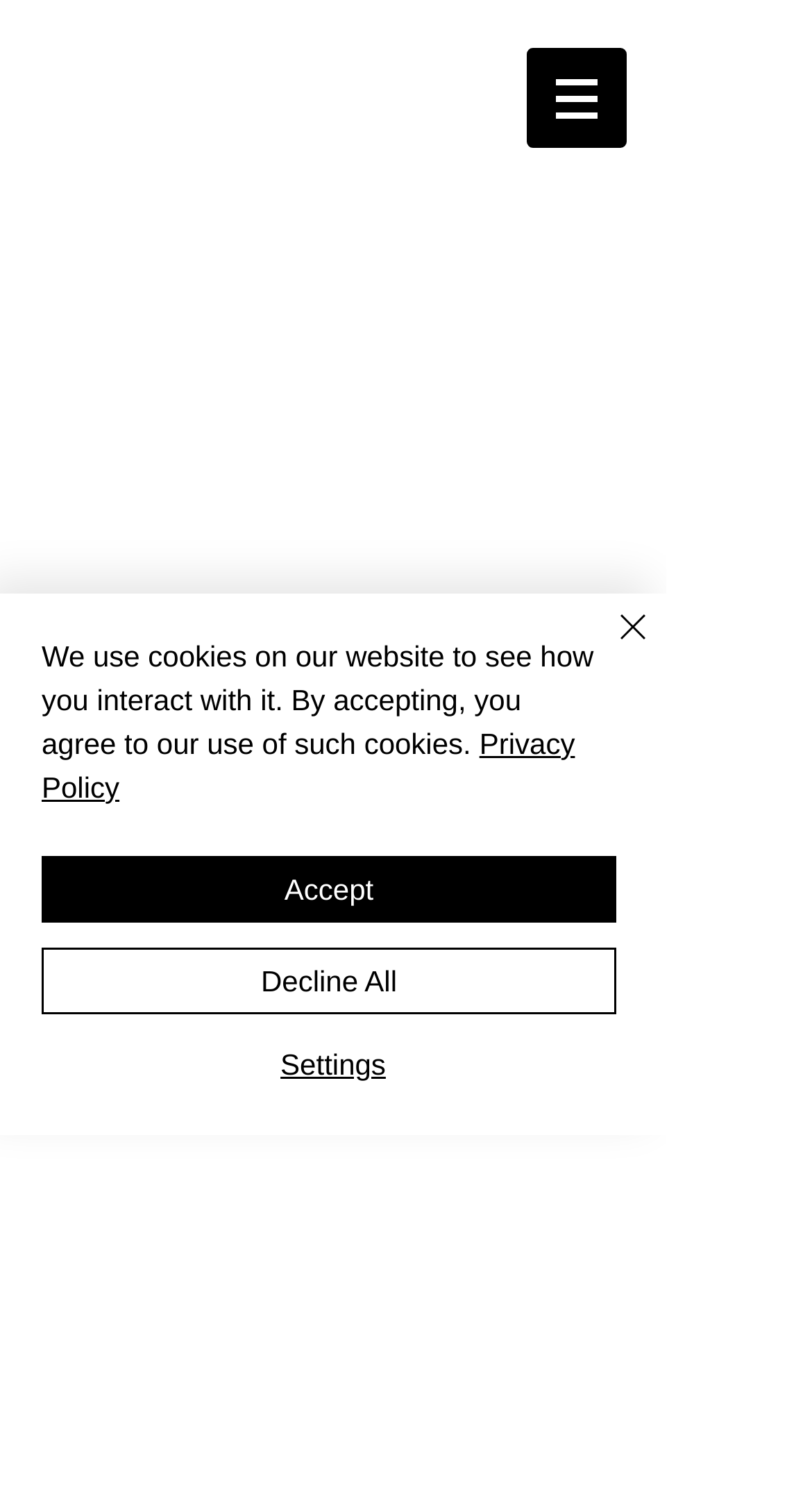Provide the bounding box coordinates of the HTML element described by the text: "Site Design by Quefto Technologies".

None